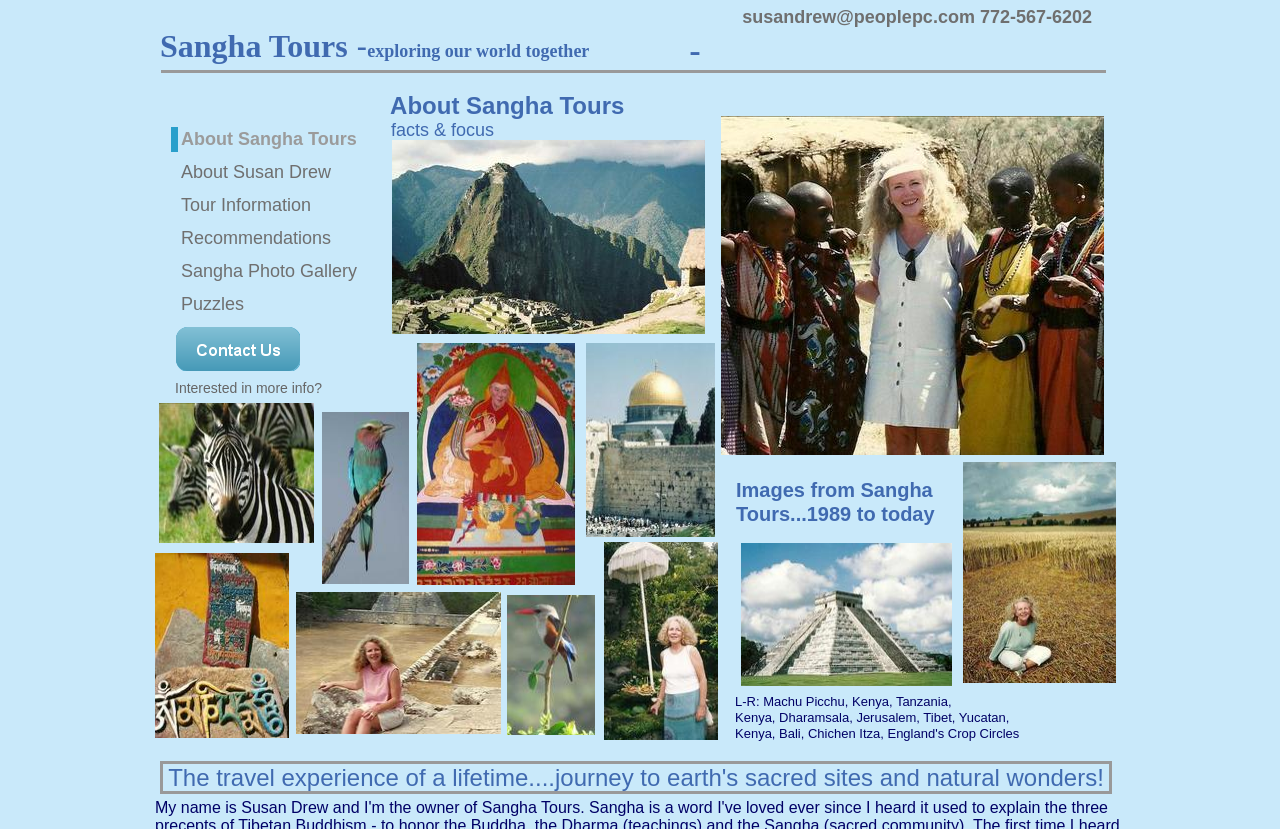What are the categories of information available on the webpage?
Using the image, provide a concise answer in one word or a short phrase.

About, Tour Information, Recommendations, Photo Gallery, Puzzles